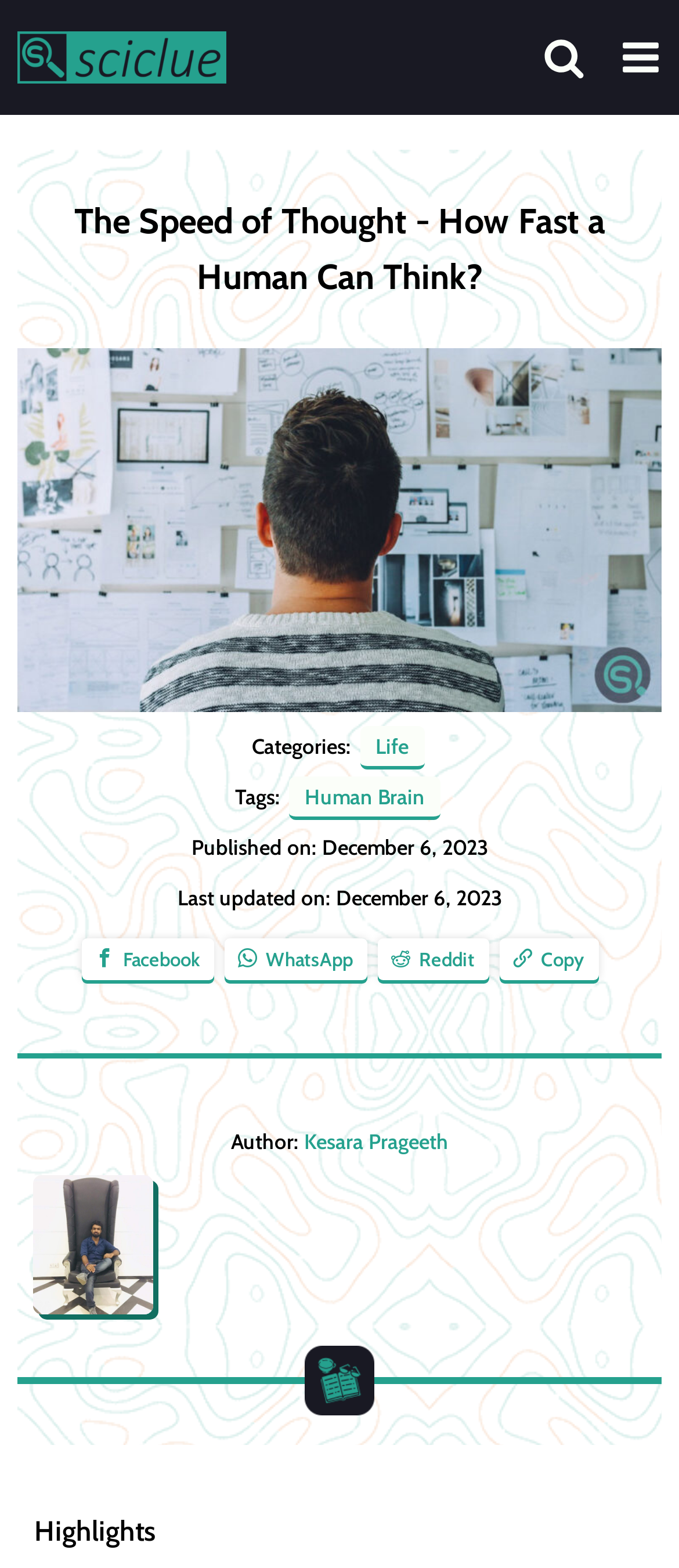Using the image as a reference, answer the following question in as much detail as possible:
What is the purpose of the textbox at the top right corner?

The textbox at the top right corner of the webpage is accompanied by a search icon, and it is likely used for searching content on the website.